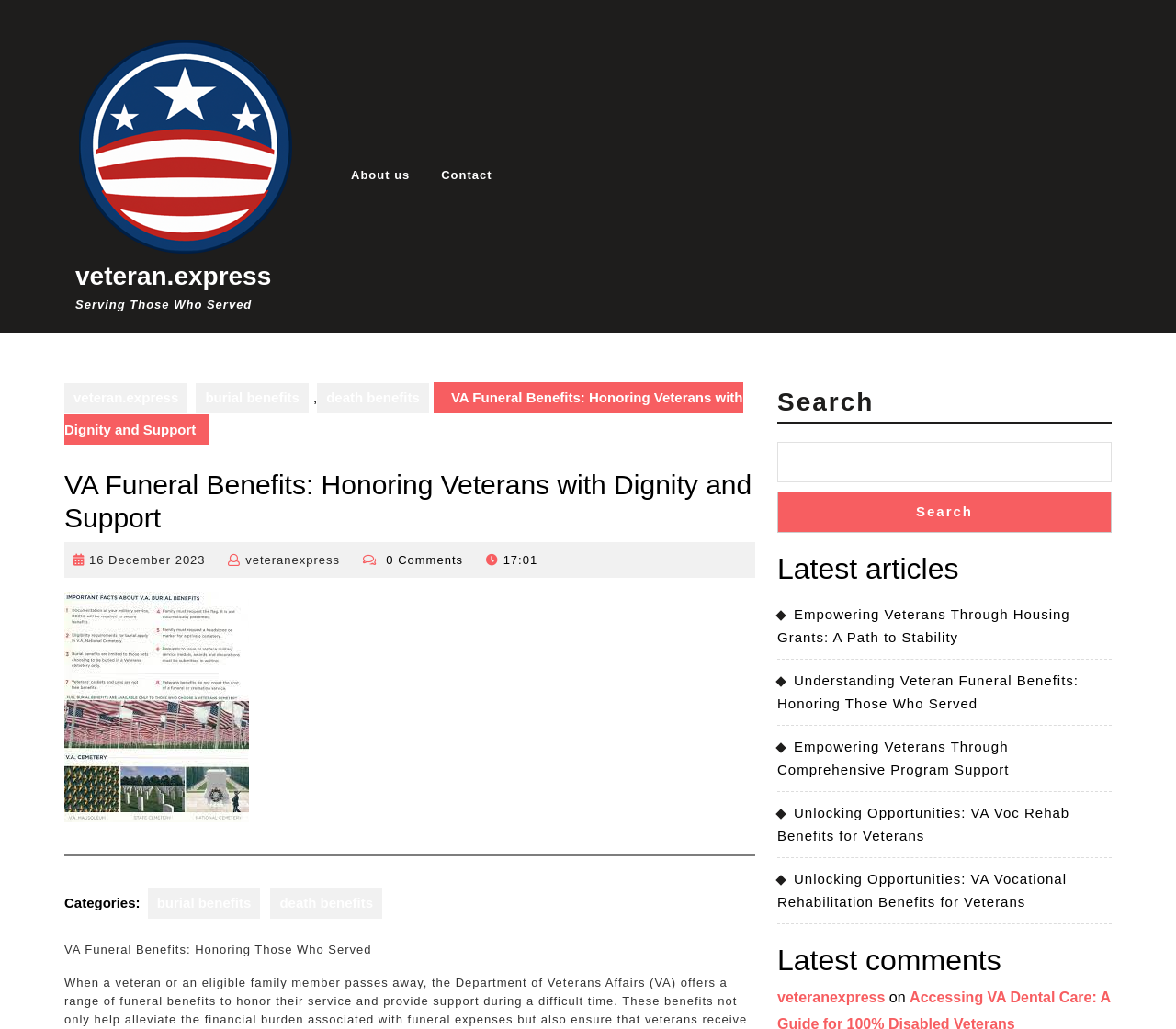What is the time of the latest article?
Examine the screenshot and reply with a single word or phrase.

17:01